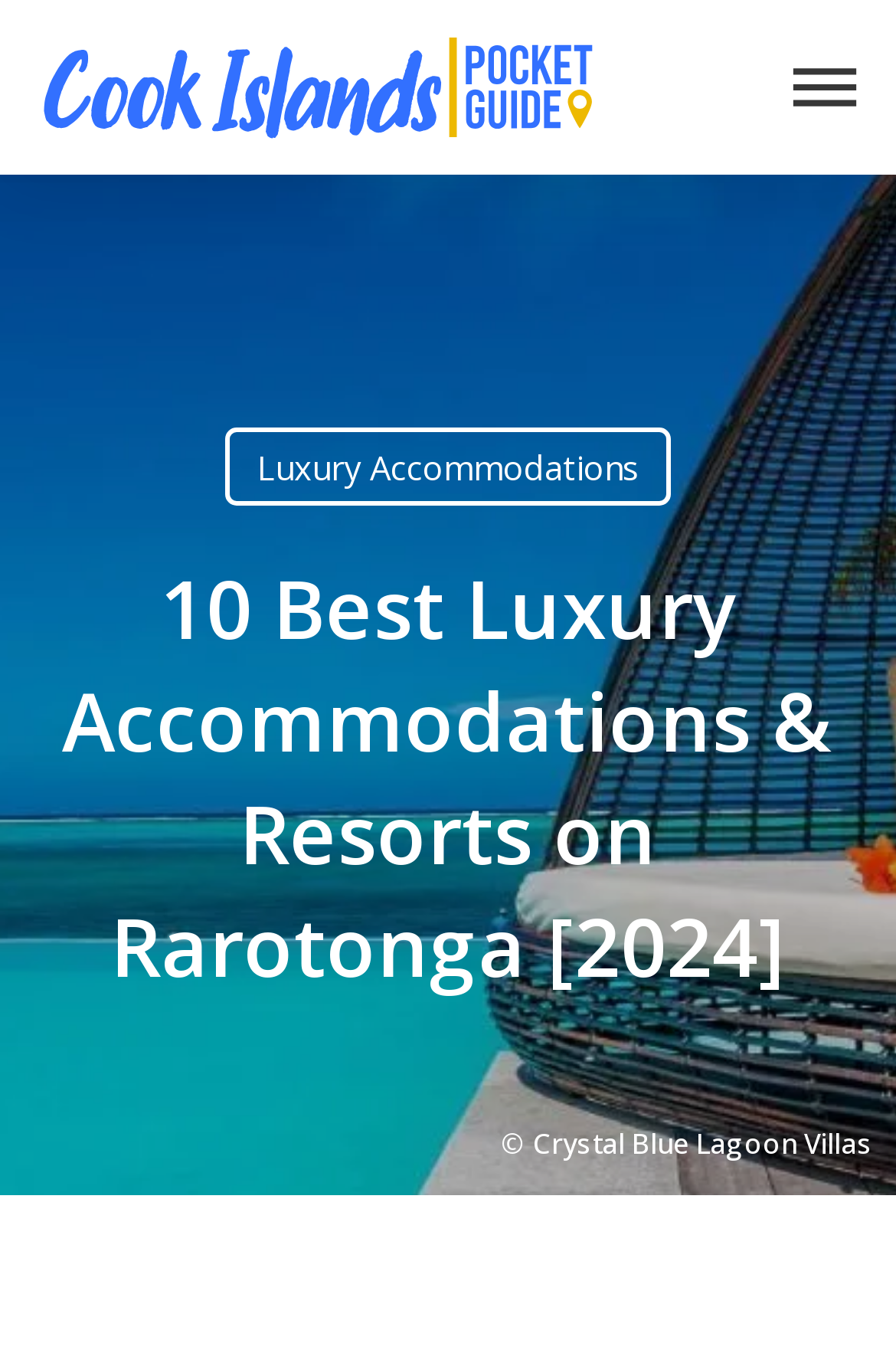Determine the bounding box coordinates for the area that should be clicked to carry out the following instruction: "Search for luxury accommodations".

[0.327, 0.651, 0.893, 0.698]